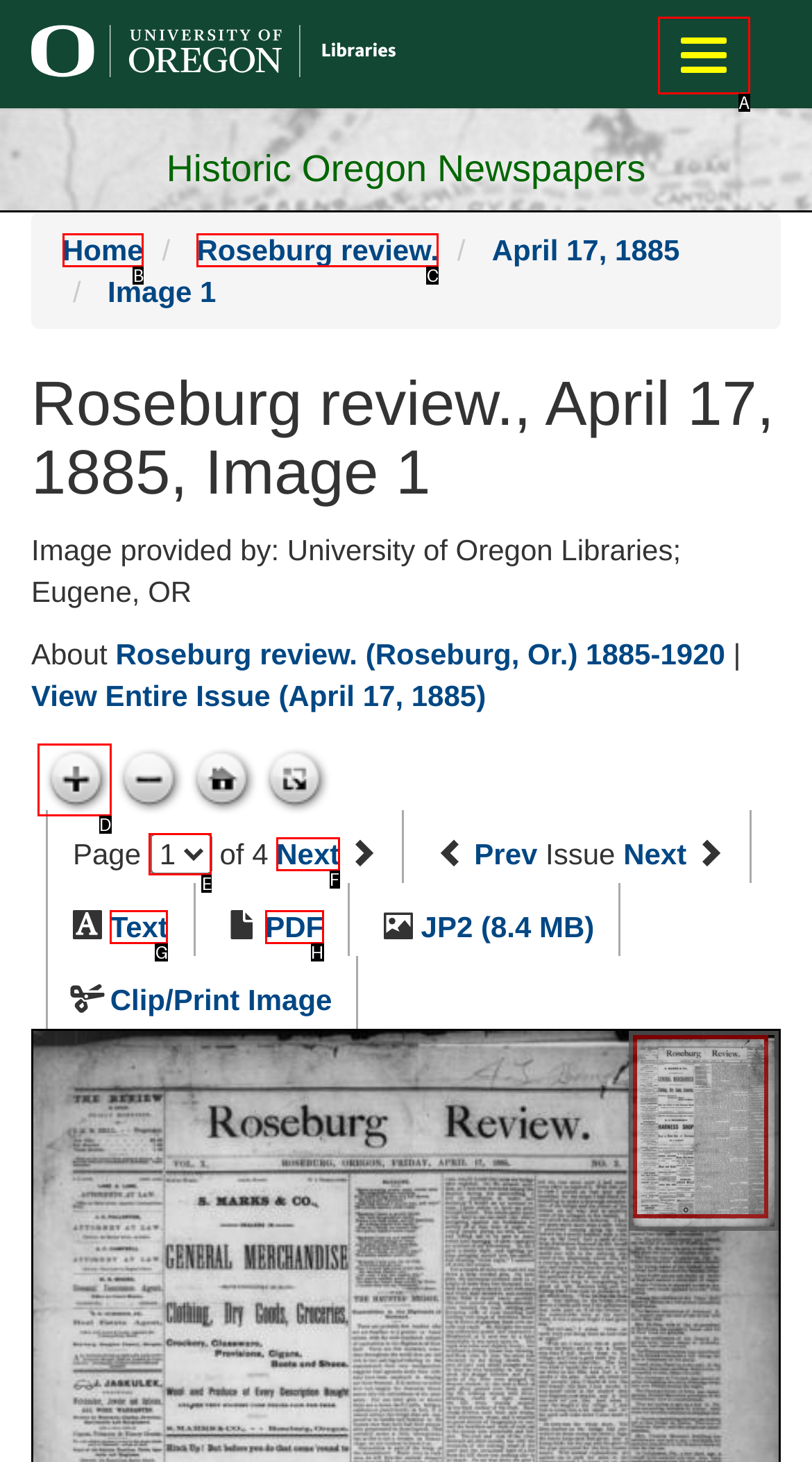Tell me the letter of the UI element I should click to accomplish the task: Zoom in based on the choices provided in the screenshot.

D